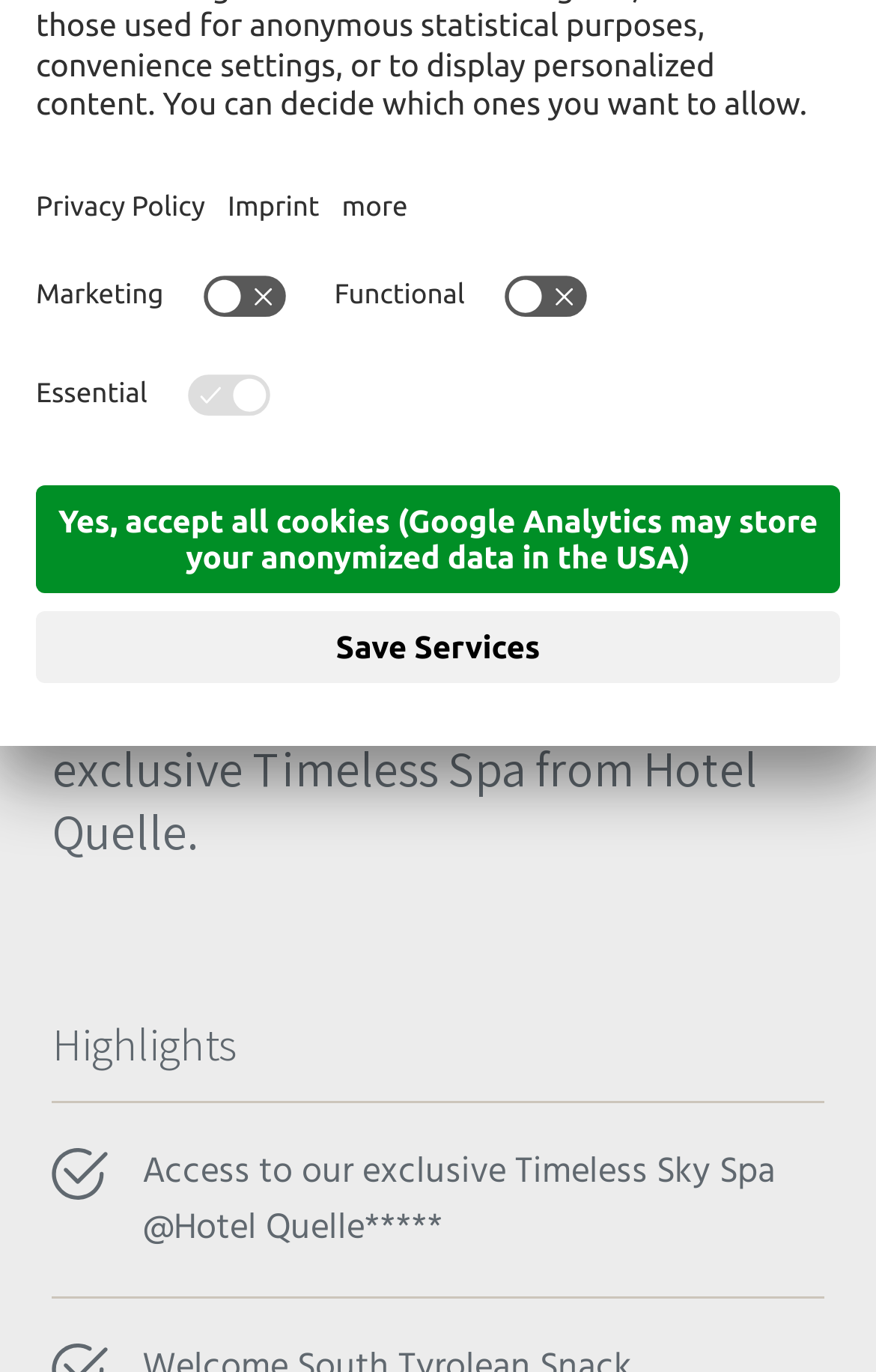Bounding box coordinates are specified in the format (top-left x, top-left y, bottom-right x, bottom-right y). All values are floating point numbers bounded between 0 and 1. Please provide the bounding box coordinate of the region this sentence describes: PHONE

[0.6, 0.445, 0.8, 0.544]